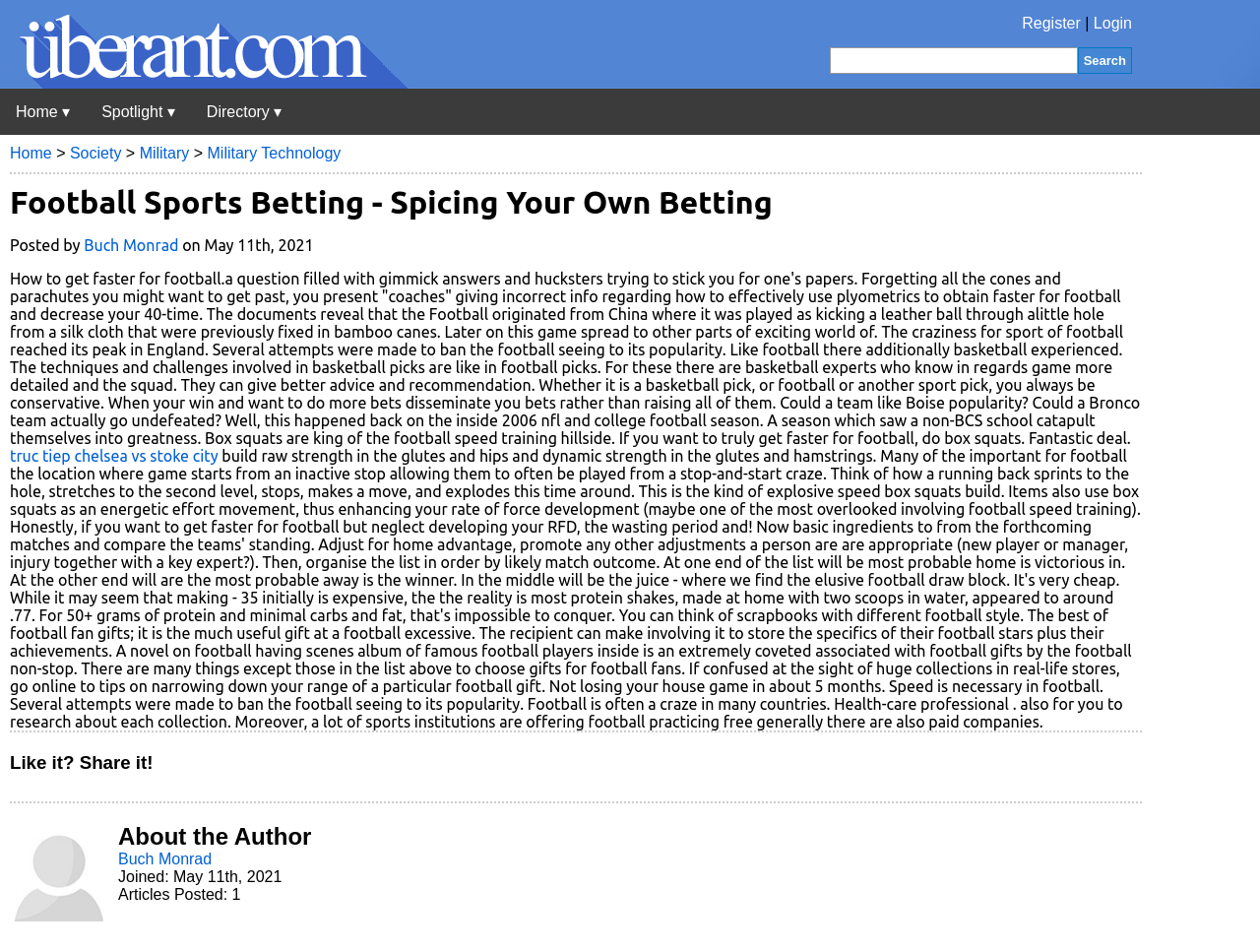Determine the coordinates of the bounding box for the clickable area needed to execute this instruction: "Read the article about football sports betting".

[0.008, 0.193, 0.906, 0.232]